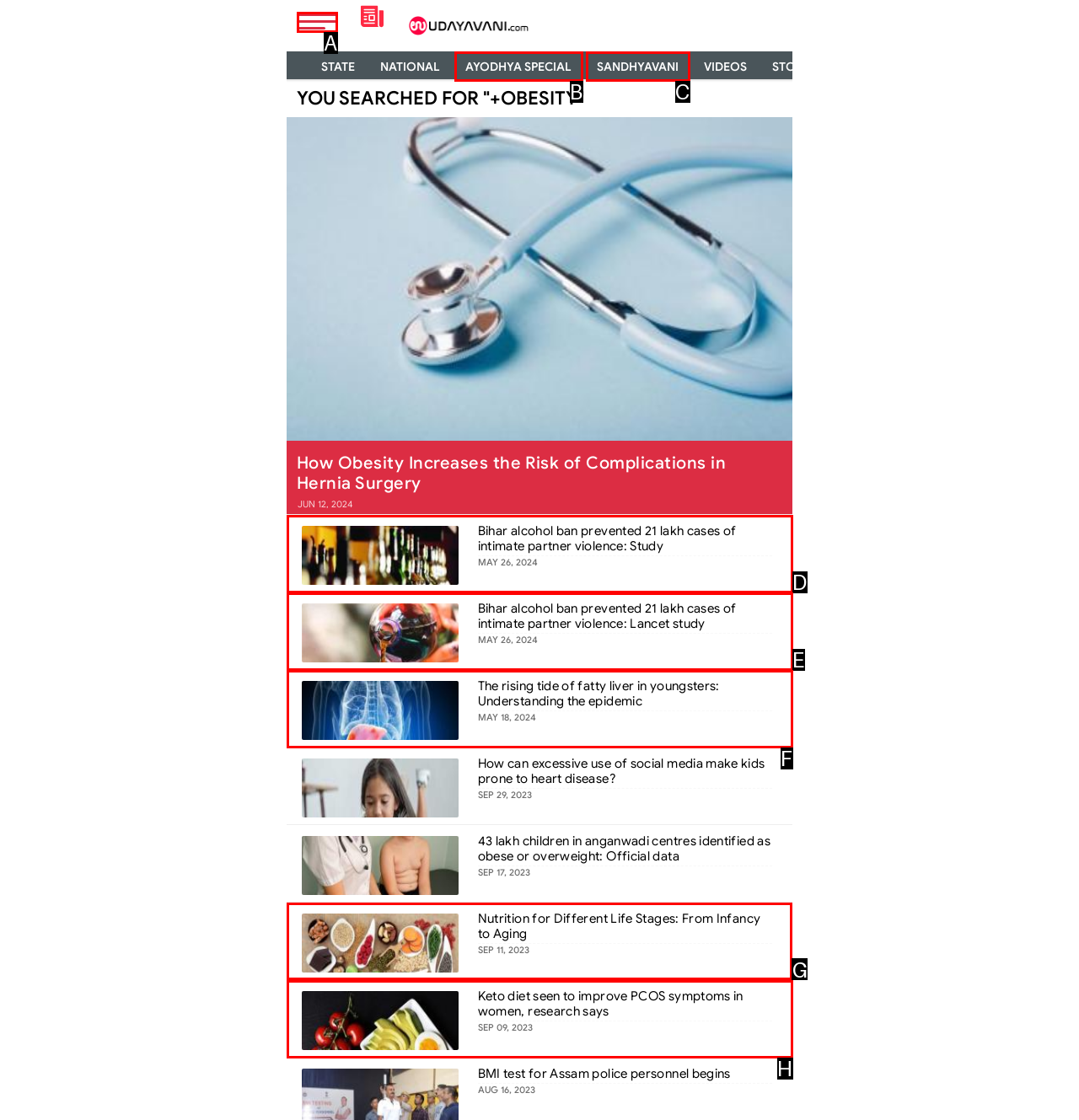Select the proper HTML element to perform the given task: Check the news about 'Nutrition for Different Life Stages' Answer with the corresponding letter from the provided choices.

G